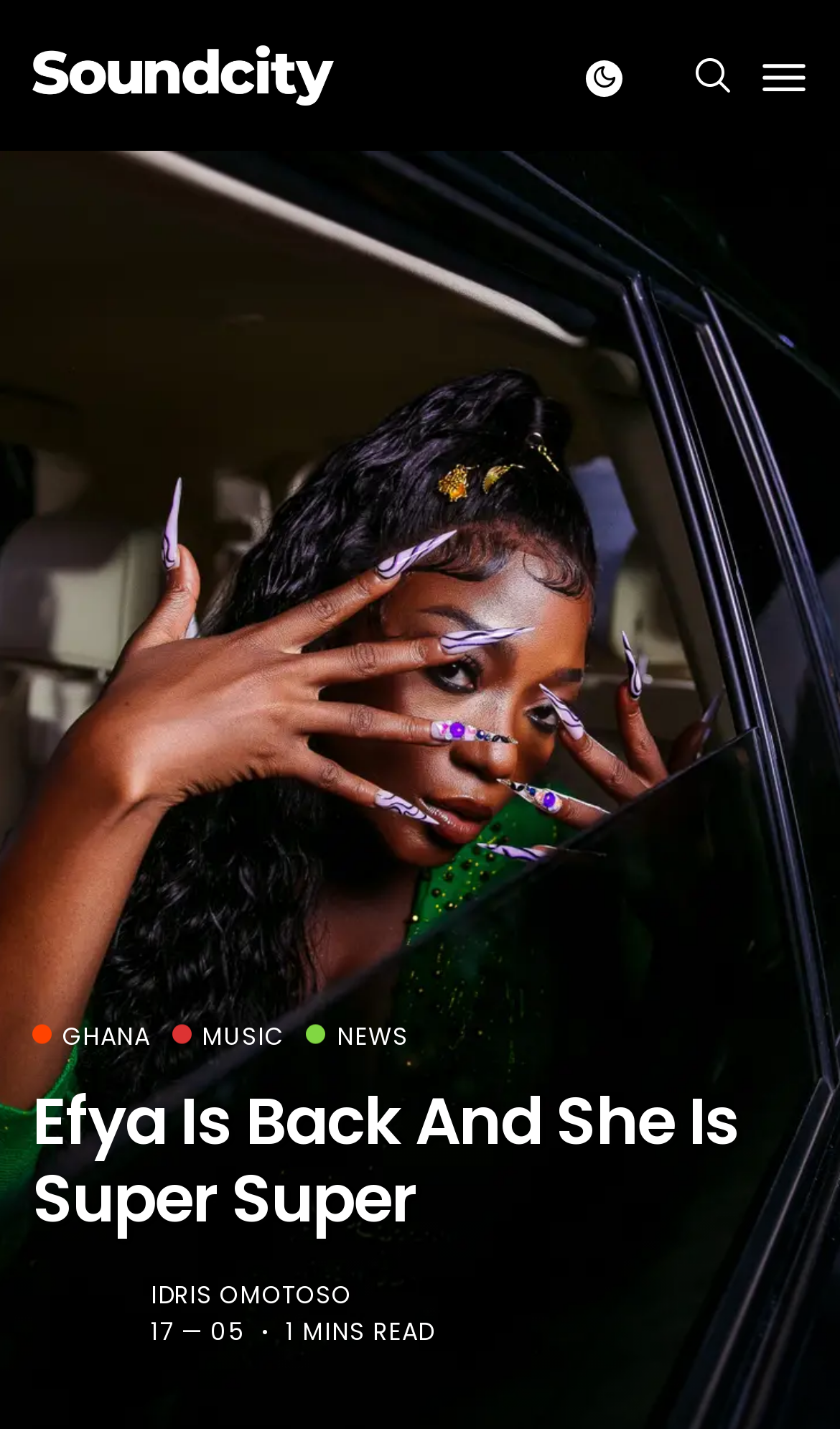Provide a single word or phrase to answer the given question: 
How long does it take to read the article?

1 MINS READ